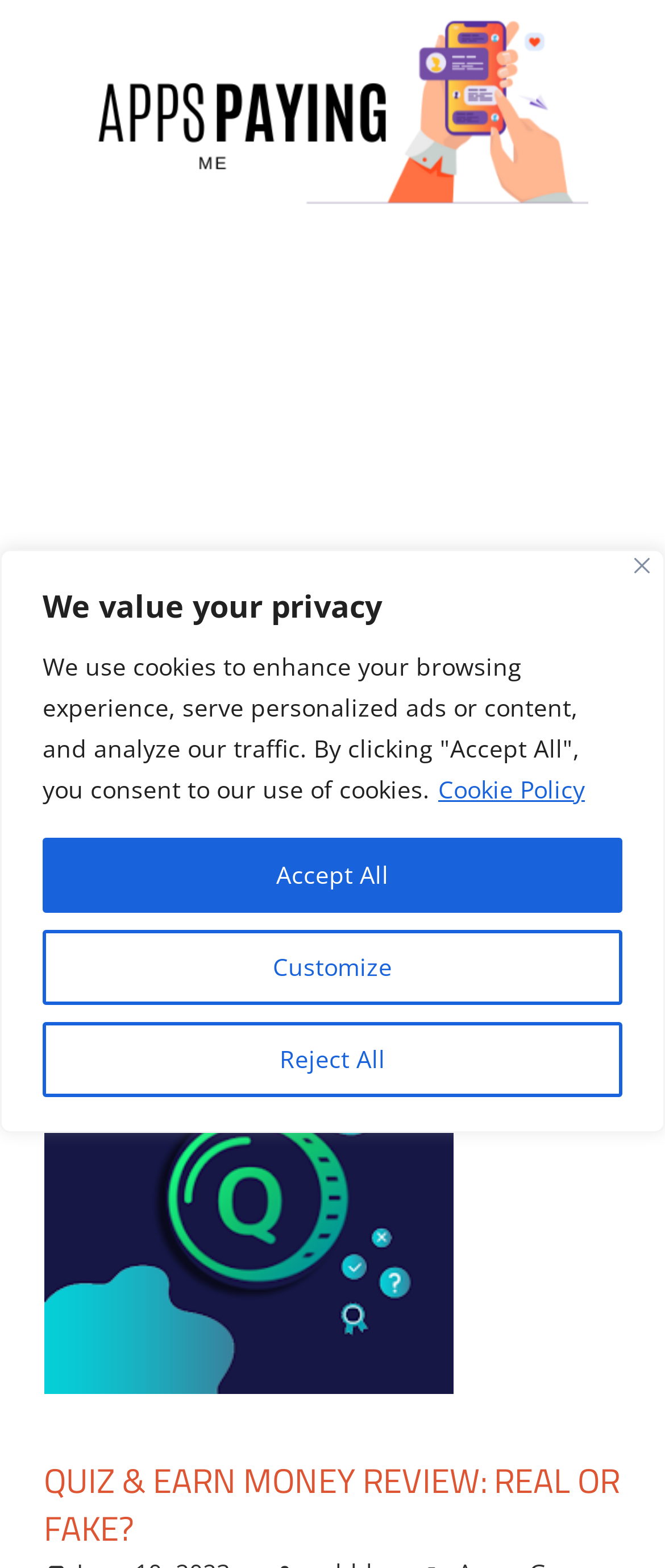Can you identify and provide the main heading of the webpage?

QUIZ & EARN MONEY REVIEW: REAL OR FAKE?